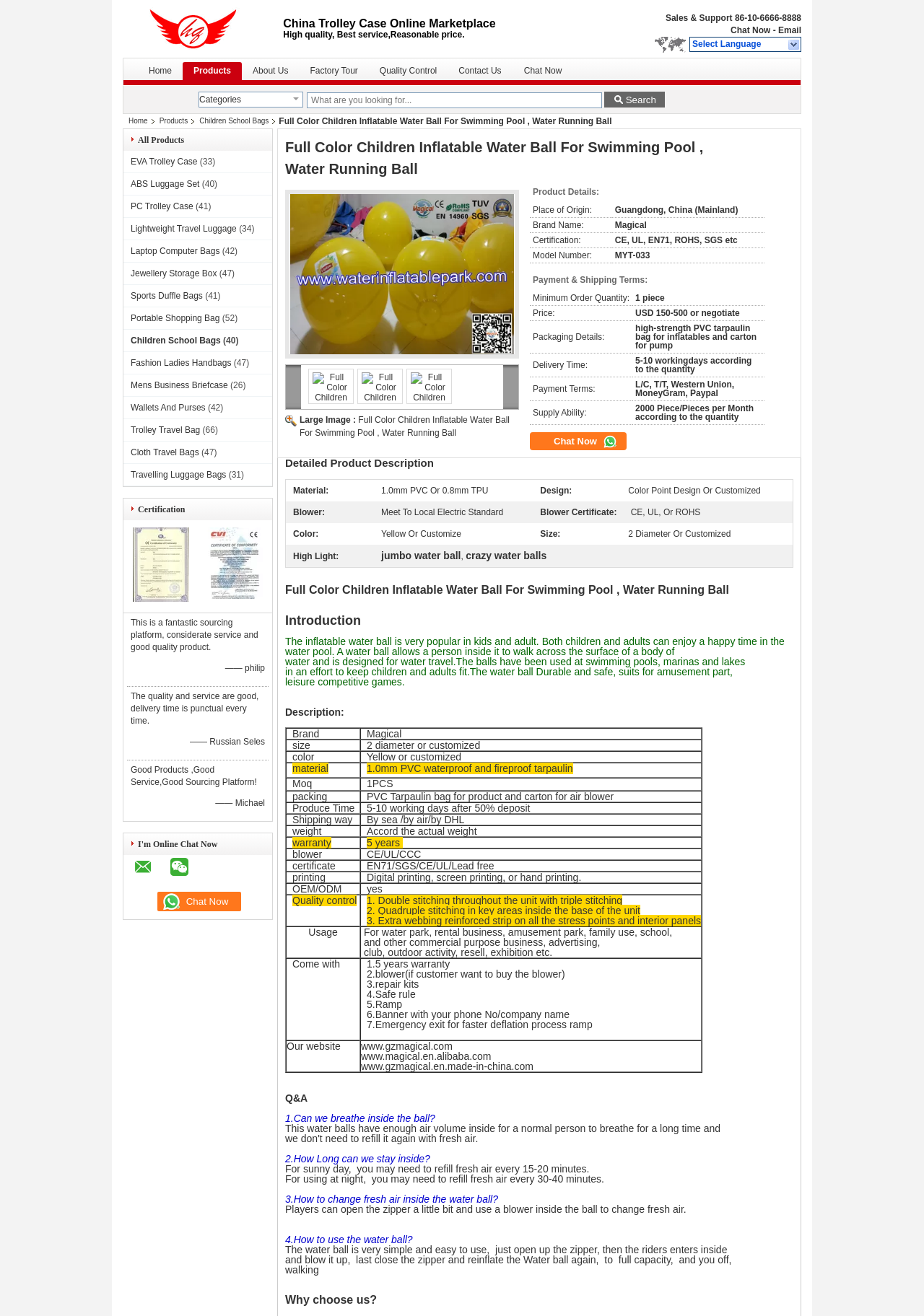Based on the image, provide a detailed and complete answer to the question: 
What is the product category of the item 'Lightweight Travel Luggage'?

I found the product category by looking at the section of the webpage that lists all products, and I saw 'Lightweight Travel Luggage' listed under 'All Products'.